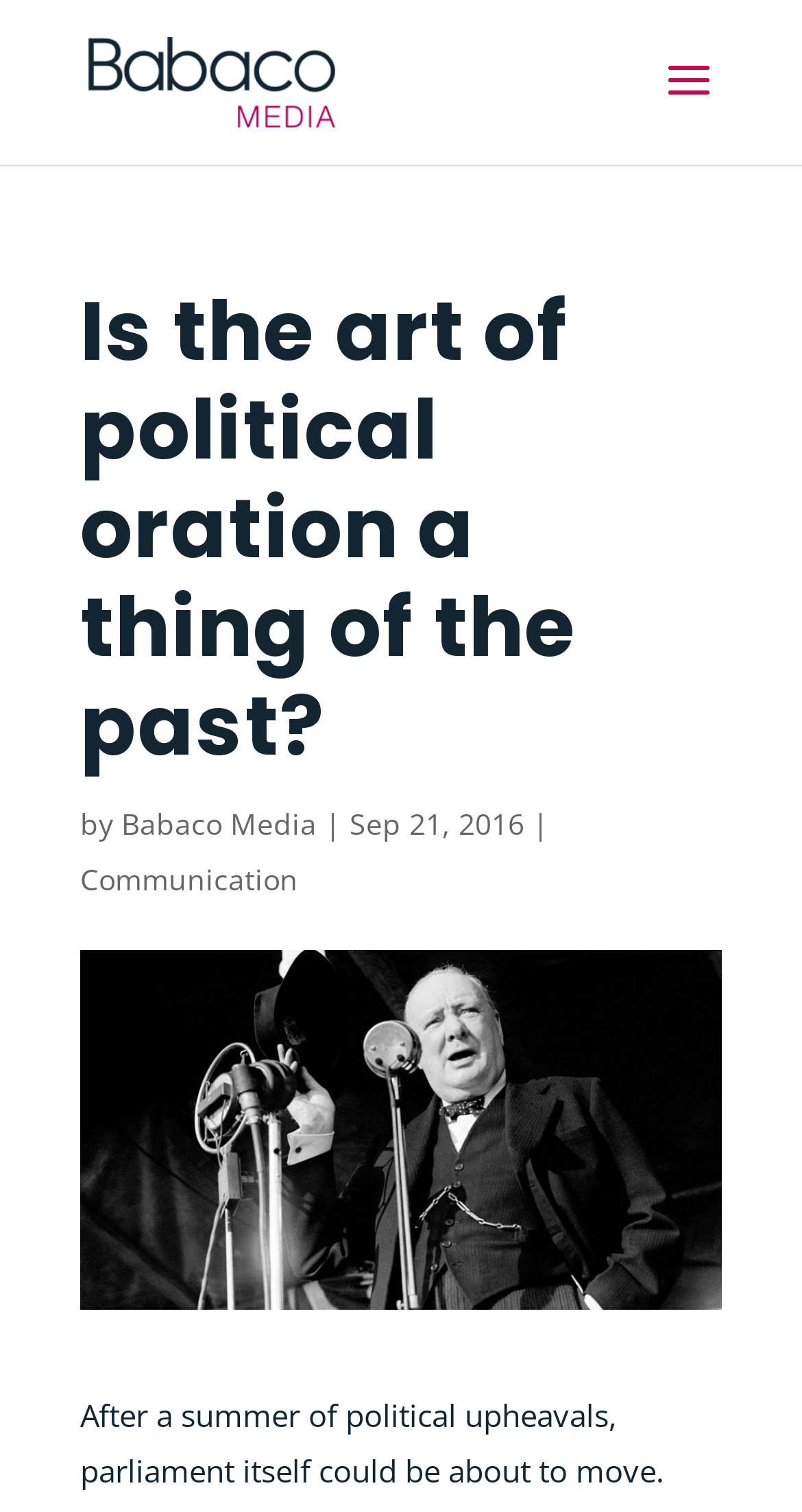What is the purpose of Babaco Media?
Using the image as a reference, give an elaborate response to the question.

The purpose of Babaco Media can be inferred from the tagline, which says 'Perform at your best when speaking in public, and across the media.'